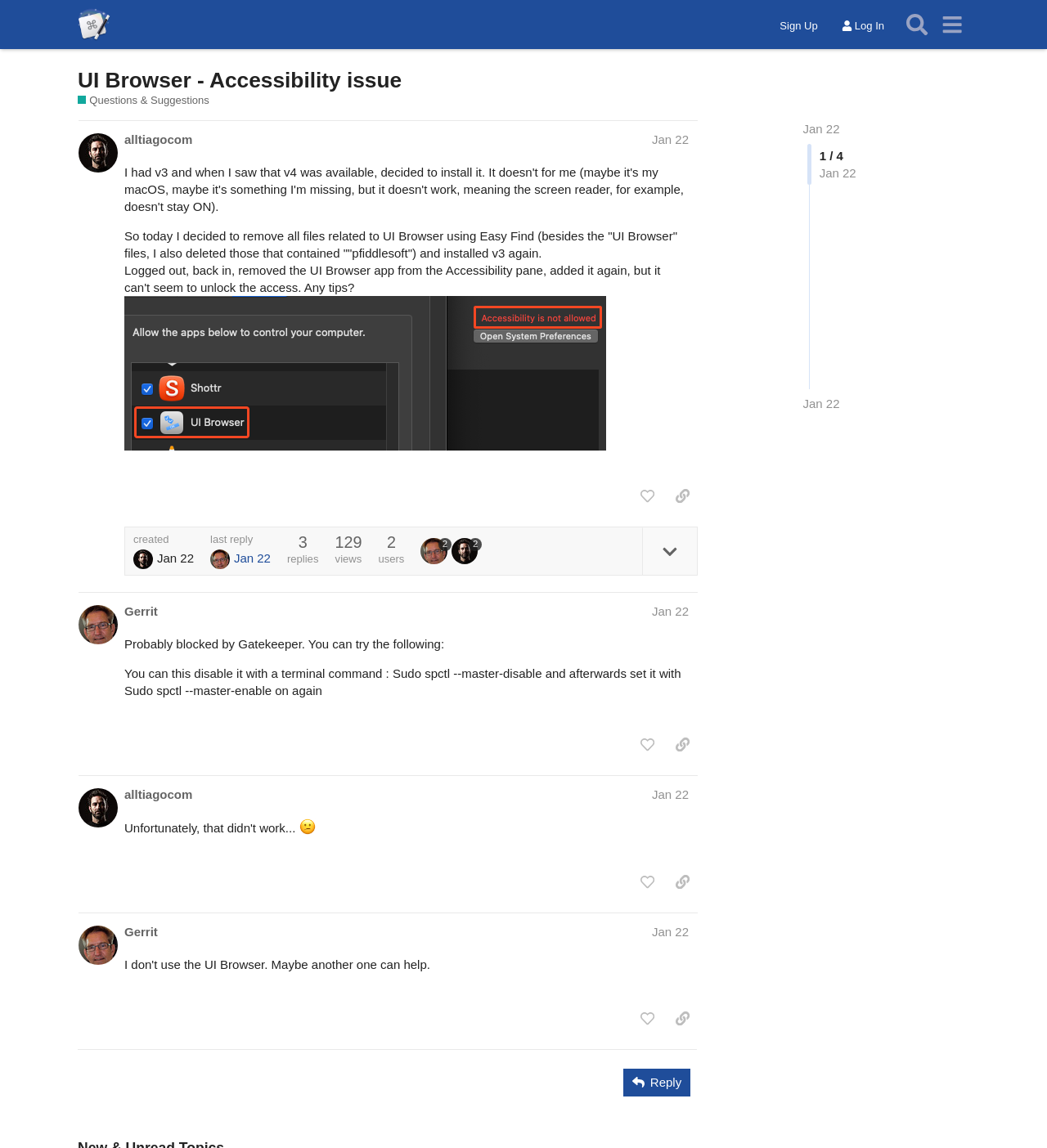Please predict the bounding box coordinates of the element's region where a click is necessary to complete the following instruction: "Copy a link to this post to clipboard". The coordinates should be represented by four float numbers between 0 and 1, i.e., [left, top, right, bottom].

[0.637, 0.42, 0.666, 0.445]